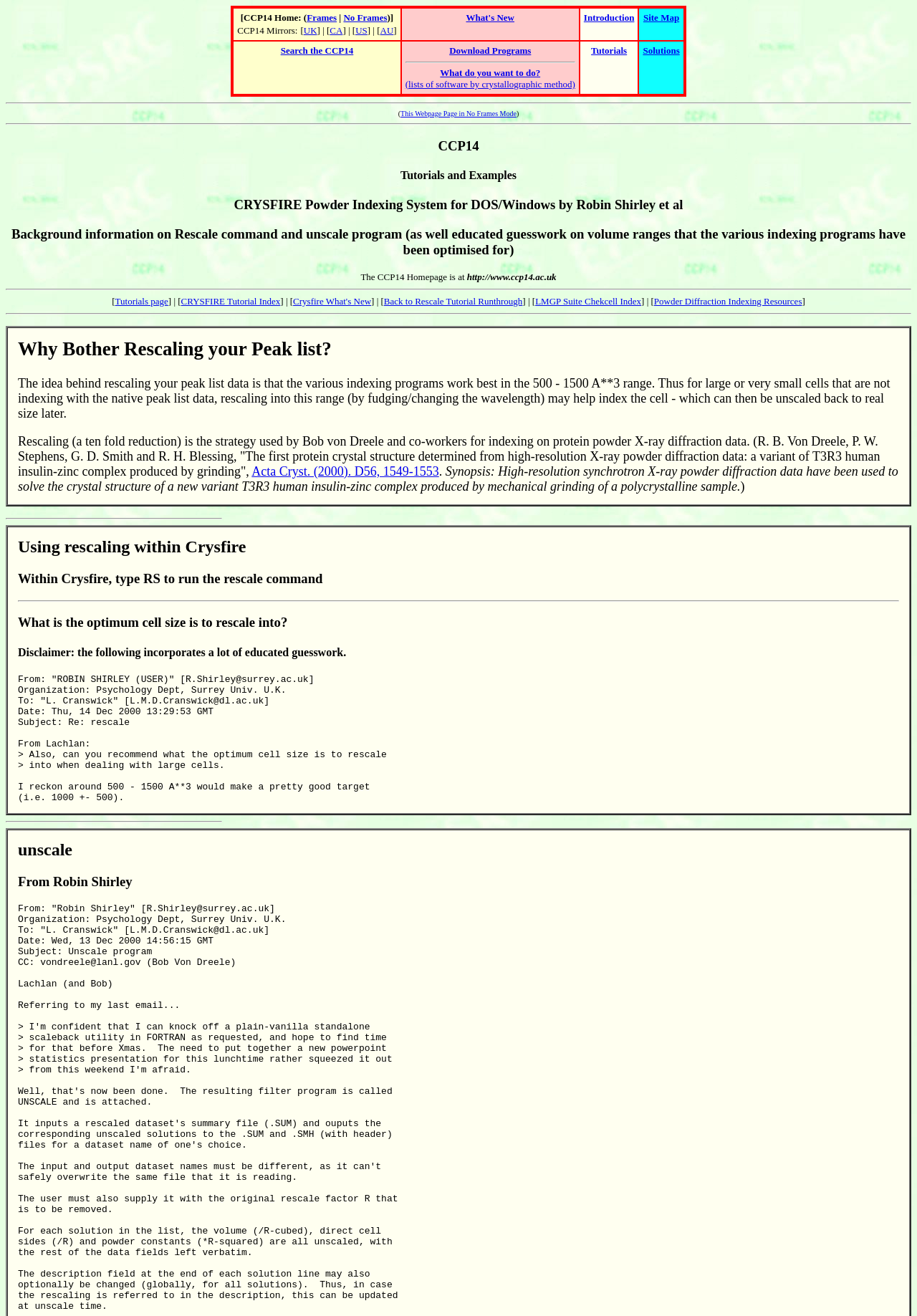What is the purpose of rescaling peak list data? Based on the image, give a response in one word or a short phrase.

To help indexing programs work best